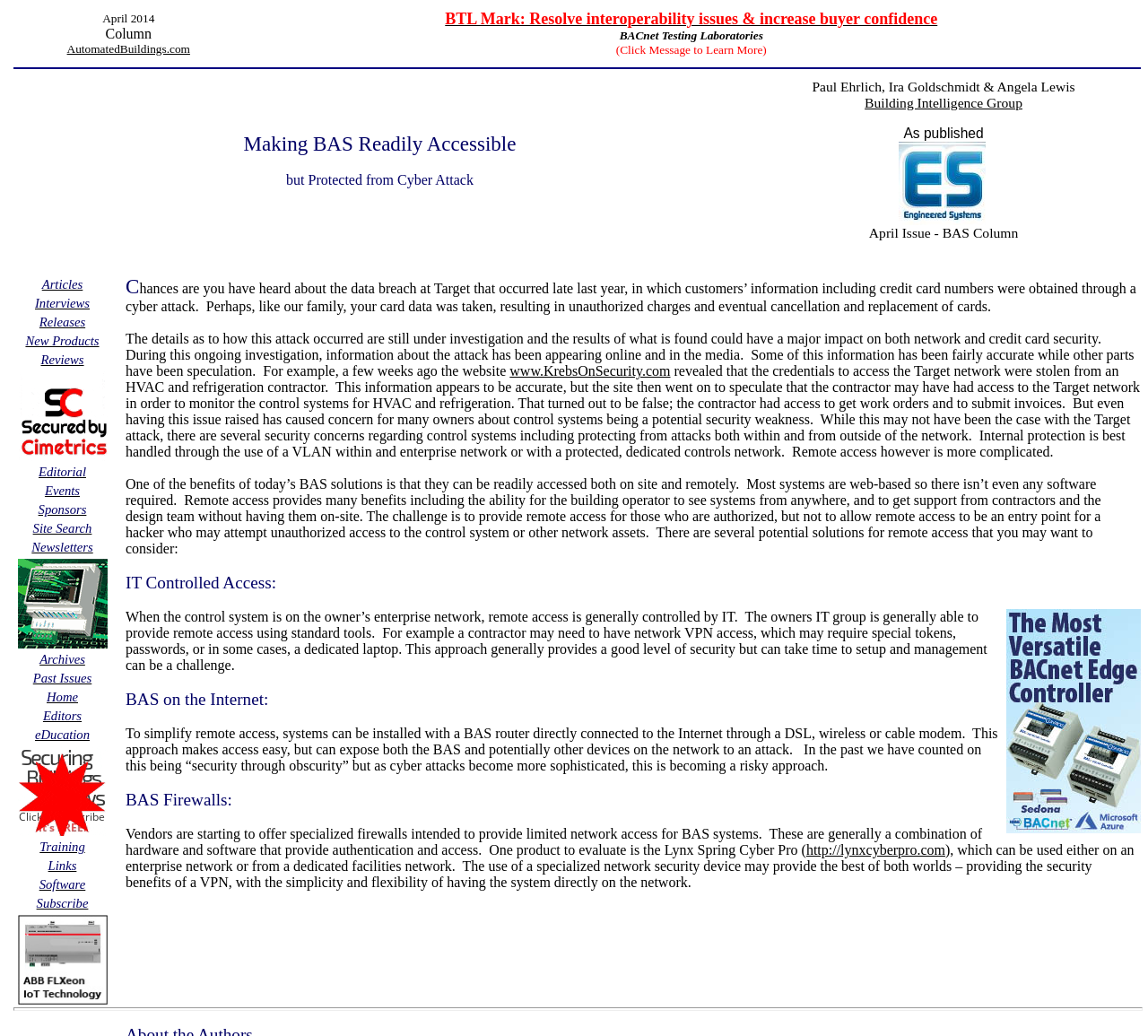Determine the bounding box coordinates of the clickable region to carry out the instruction: "Search the site".

[0.029, 0.502, 0.08, 0.517]